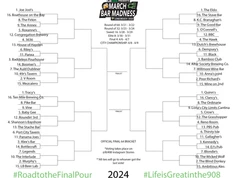Elaborate on the details you observe in the image.

The image features the "March Bar Madness Bracket 2024," showcasing a competitive lineup of bars that are vying for the title in this year's event. Each bar is listed in a bracket format, with matchups set to unfold as part of an exciting tournament. The top of the bracket indicates an official "March Bar Madness" logo, capturing attention with its bold, distinctive design. The event encourages community engagement and participation, inviting social media interactions with hashtags such as #RoadtotheFinalPour and #LifeisGreatinthe908. This lively contest highlights local favorites and promotes camaraderie among patrons as they support their preferred establishments throughout the tournament.